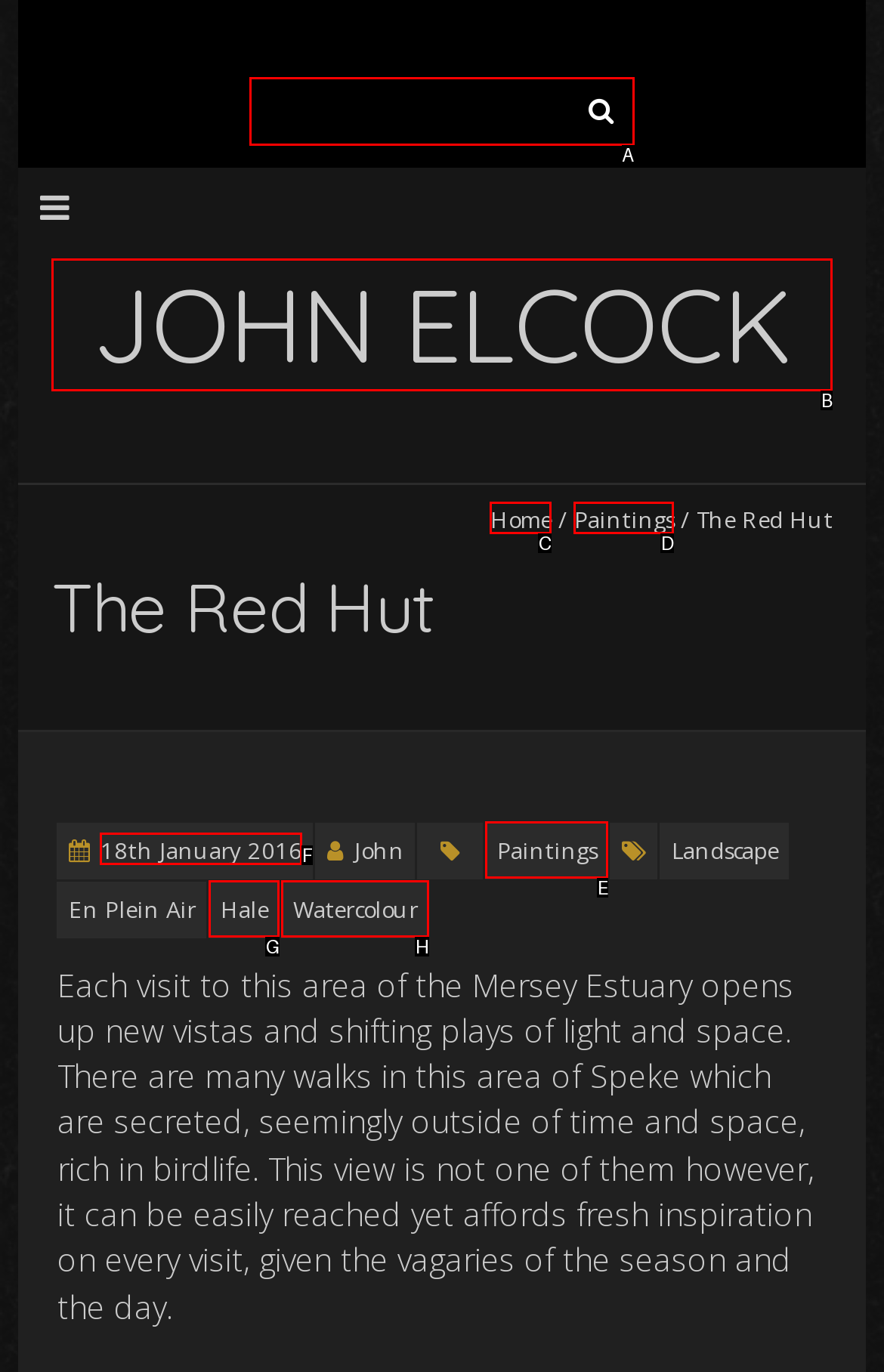Choose the option that best matches the element: 18th January 2016
Respond with the letter of the correct option.

F